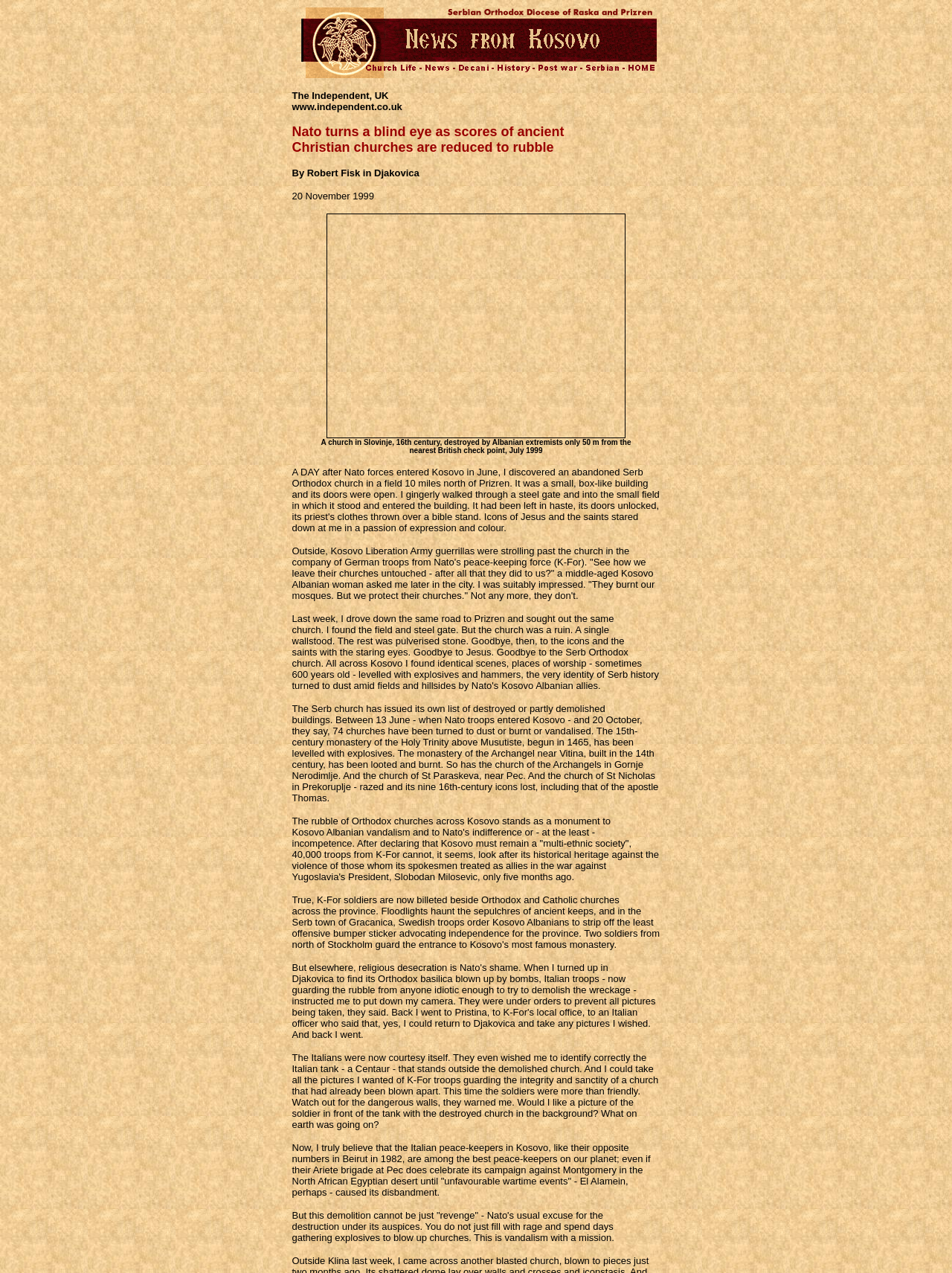What is the name of the website?
Answer the question with a detailed explanation, including all necessary information.

I determined the answer by looking at the StaticText element with the text 'The Independent, UK' which is located at the top of the webpage, indicating that it is the name of the website.